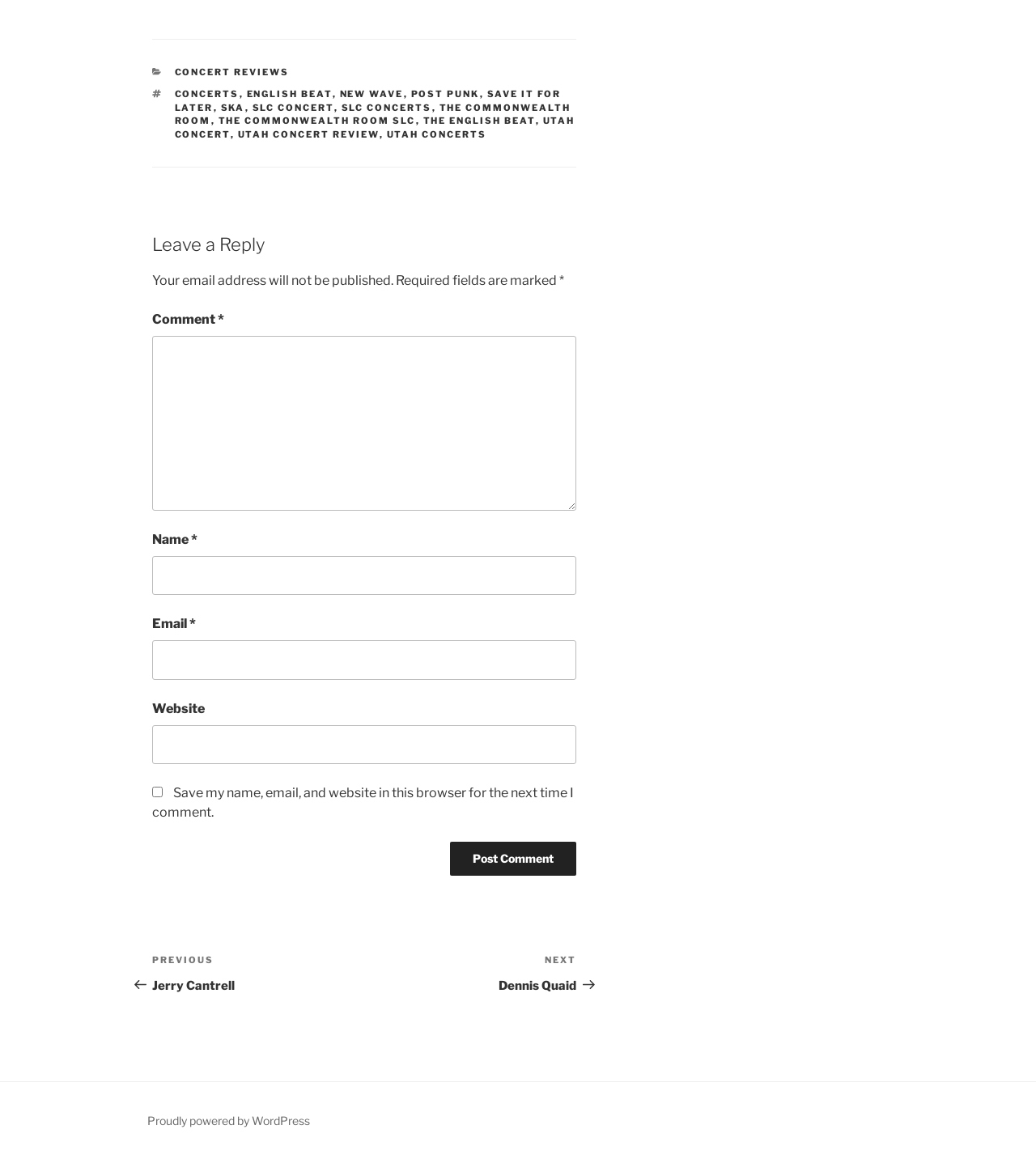Please determine the bounding box coordinates of the element to click on in order to accomplish the following task: "Click on The English Beat". Ensure the coordinates are four float numbers ranging from 0 to 1, i.e., [left, top, right, bottom].

[0.408, 0.099, 0.517, 0.109]